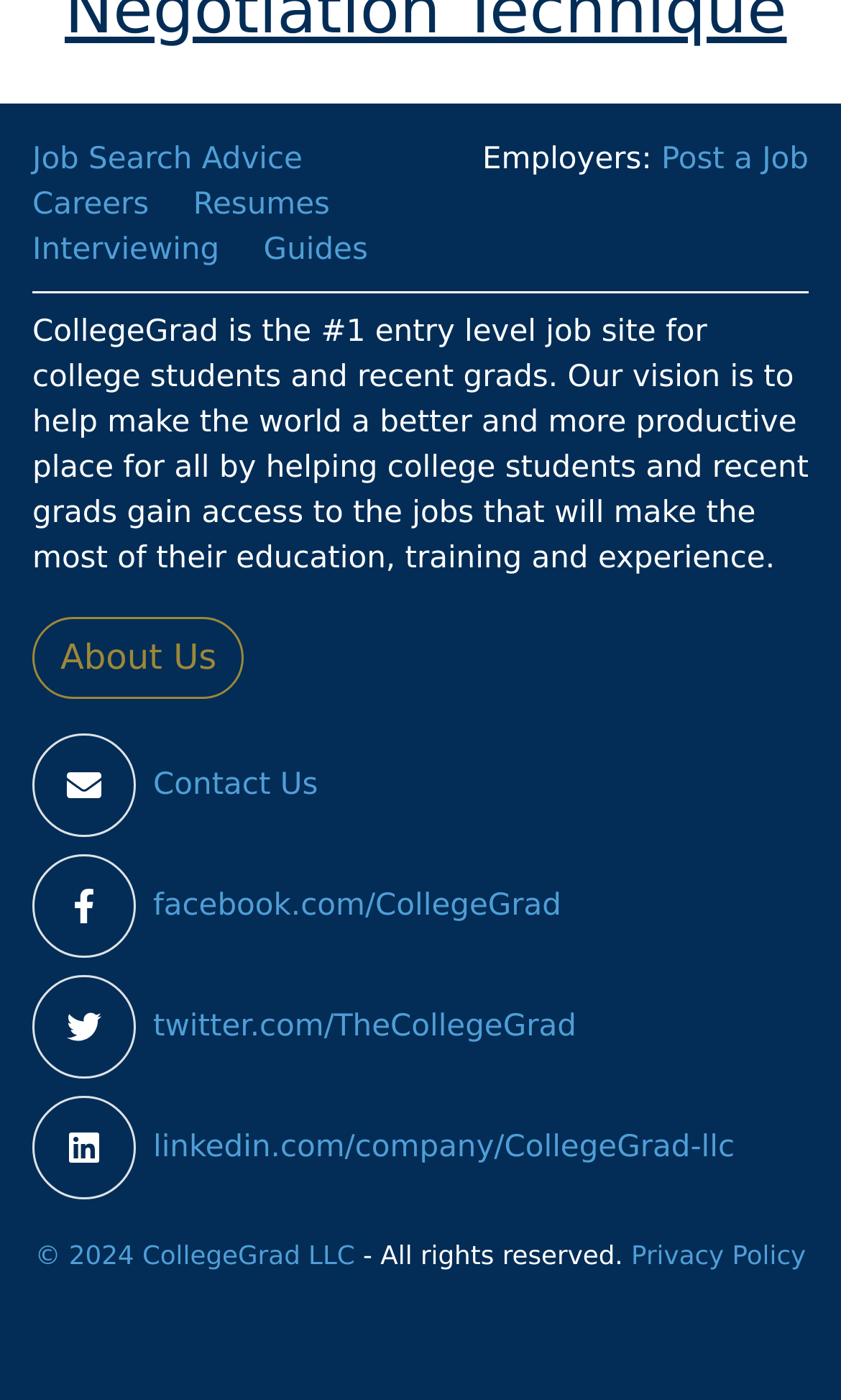What is the vision of CollegeGrad?
Please provide a single word or phrase answer based on the image.

Help college students and recent grads gain access to jobs